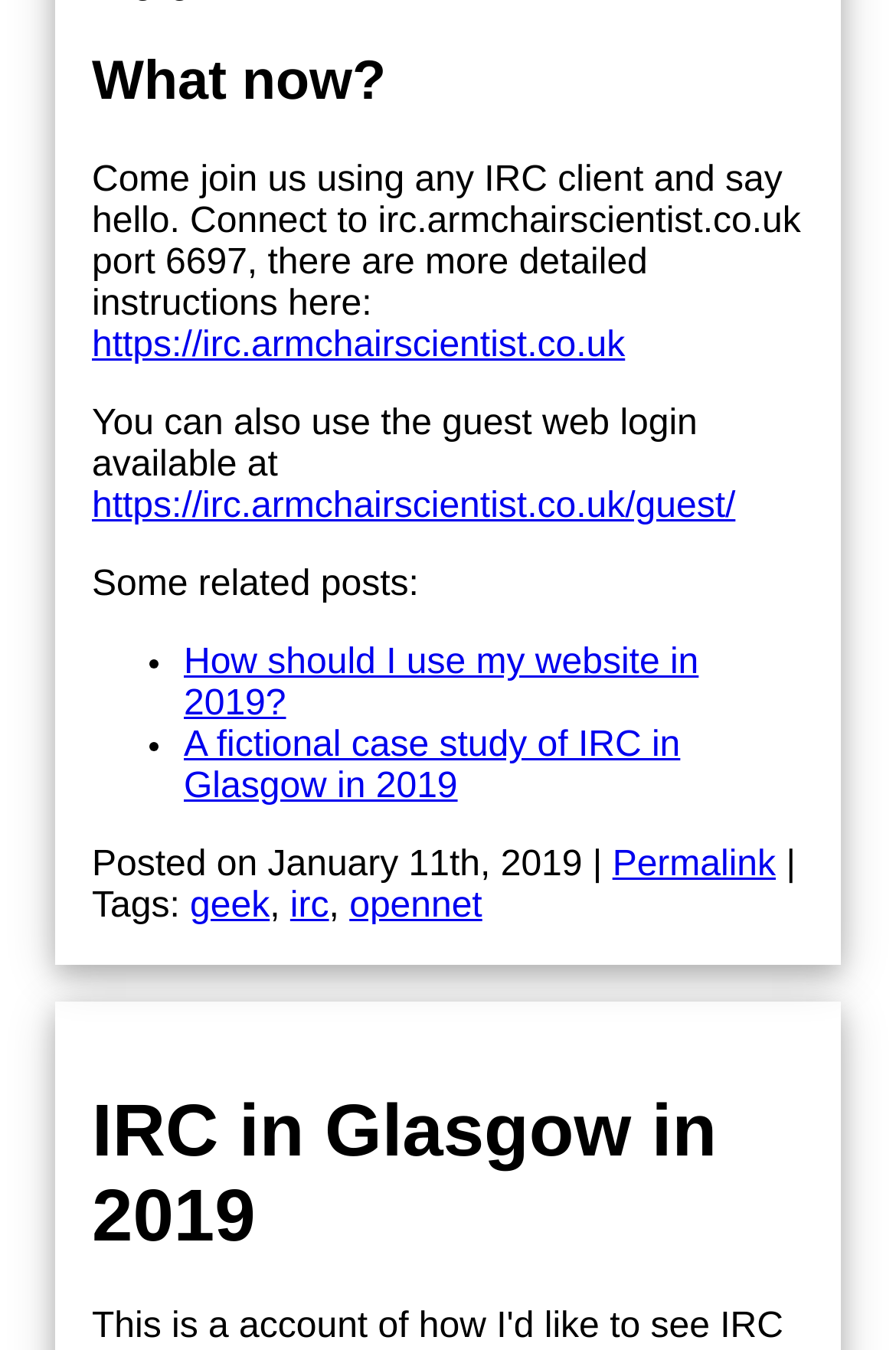What are the tags of the post?
Based on the visual information, provide a detailed and comprehensive answer.

The tags of the post are listed after the 'Tags:' text, and they are 'geek', 'irc', and 'opennet', which are linked elements.